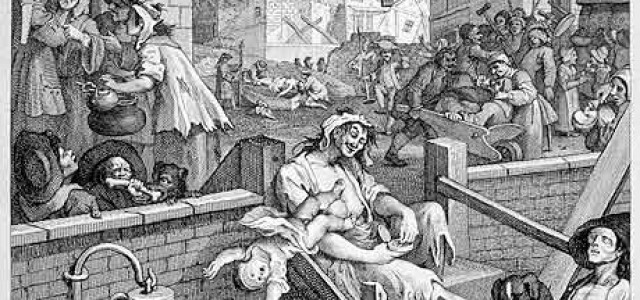Offer a comprehensive description of the image.

The image titled "Just Desserts? Class Disgust, Benefits Debates and Rethinking Value" is a striking and satirical piece that critiques societal attitudes towards poverty and welfare. It vividly illustrates a chaotic scene, featuring a woman at the center, seemingly engaged in a contentious act involving a baby, symbolizing the societal disdain and moral judgments often directed at those reliant on social benefits. Surrounding her are various characters in a disarrayed context, reflecting the tumultuous debates about class, dignity, and the stigmatization of the underprivileged.

The background is filled with figures engaged in different activities, hinting at the complexity of societal interactions and the often harsh realities faced by the marginalized. This imagery evokes a sense of discomfort and provokes thought about the way society views and treats those in need, particularly through the lens of shame and value. The piece effectively serves as a call to reconsider how we perceive issues of poverty and entitlement, urging viewers to engage with the deeper implications of welfare debates and class dynamics.